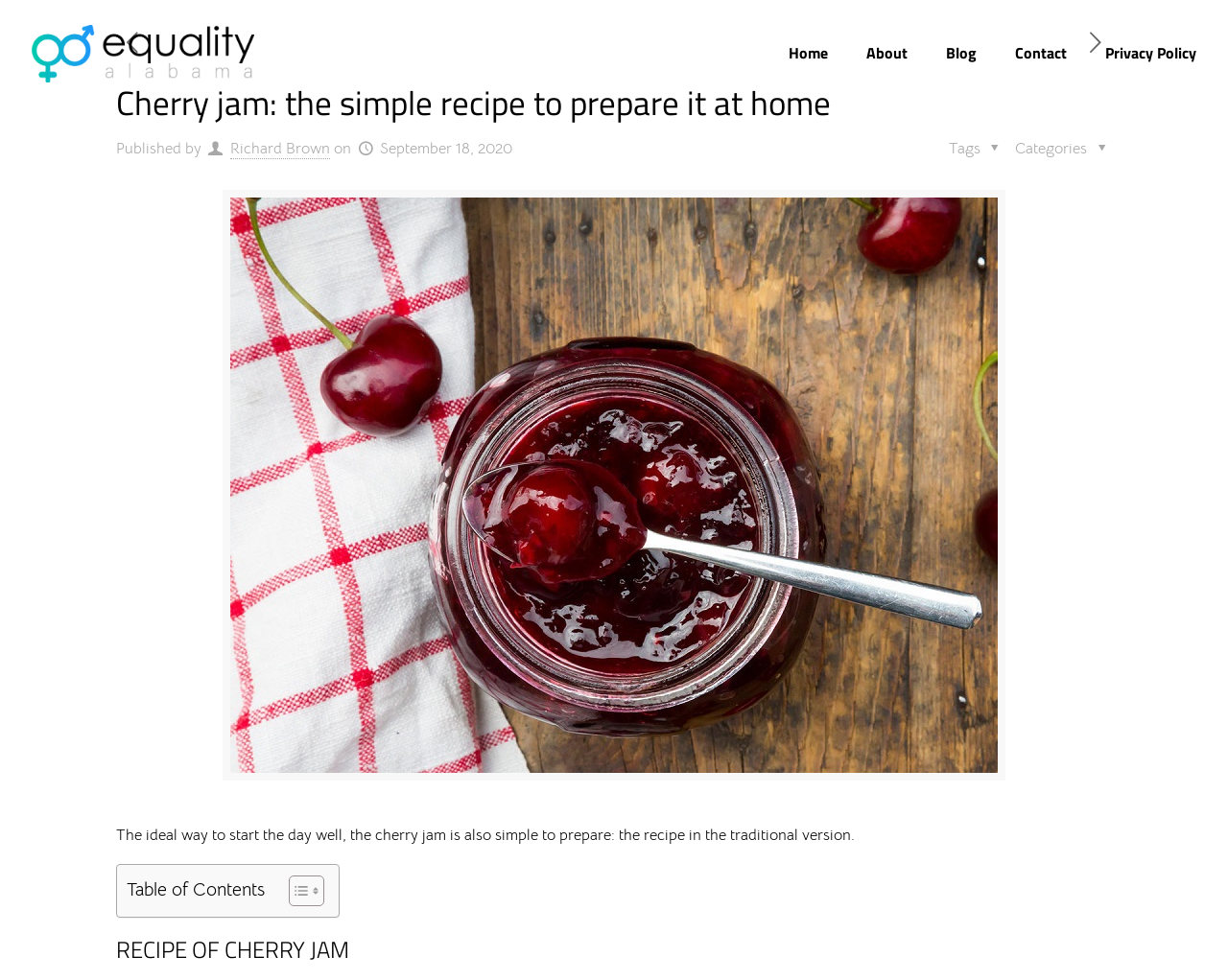Answer the following inquiry with a single word or phrase:
What is the date of publication?

September 18, 2020